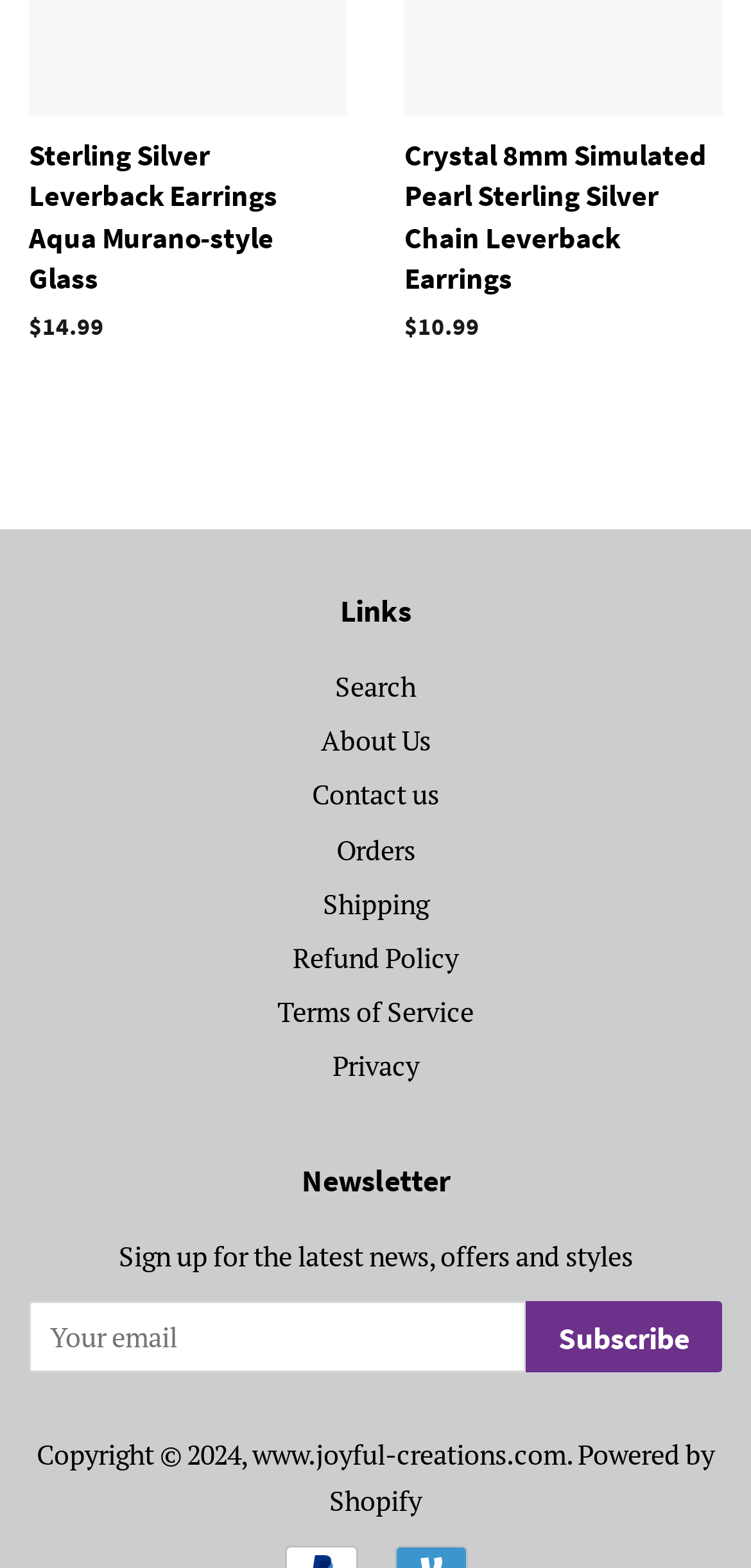Indicate the bounding box coordinates of the element that needs to be clicked to satisfy the following instruction: "Search the website". The coordinates should be four float numbers between 0 and 1, i.e., [left, top, right, bottom].

[0.446, 0.426, 0.554, 0.449]